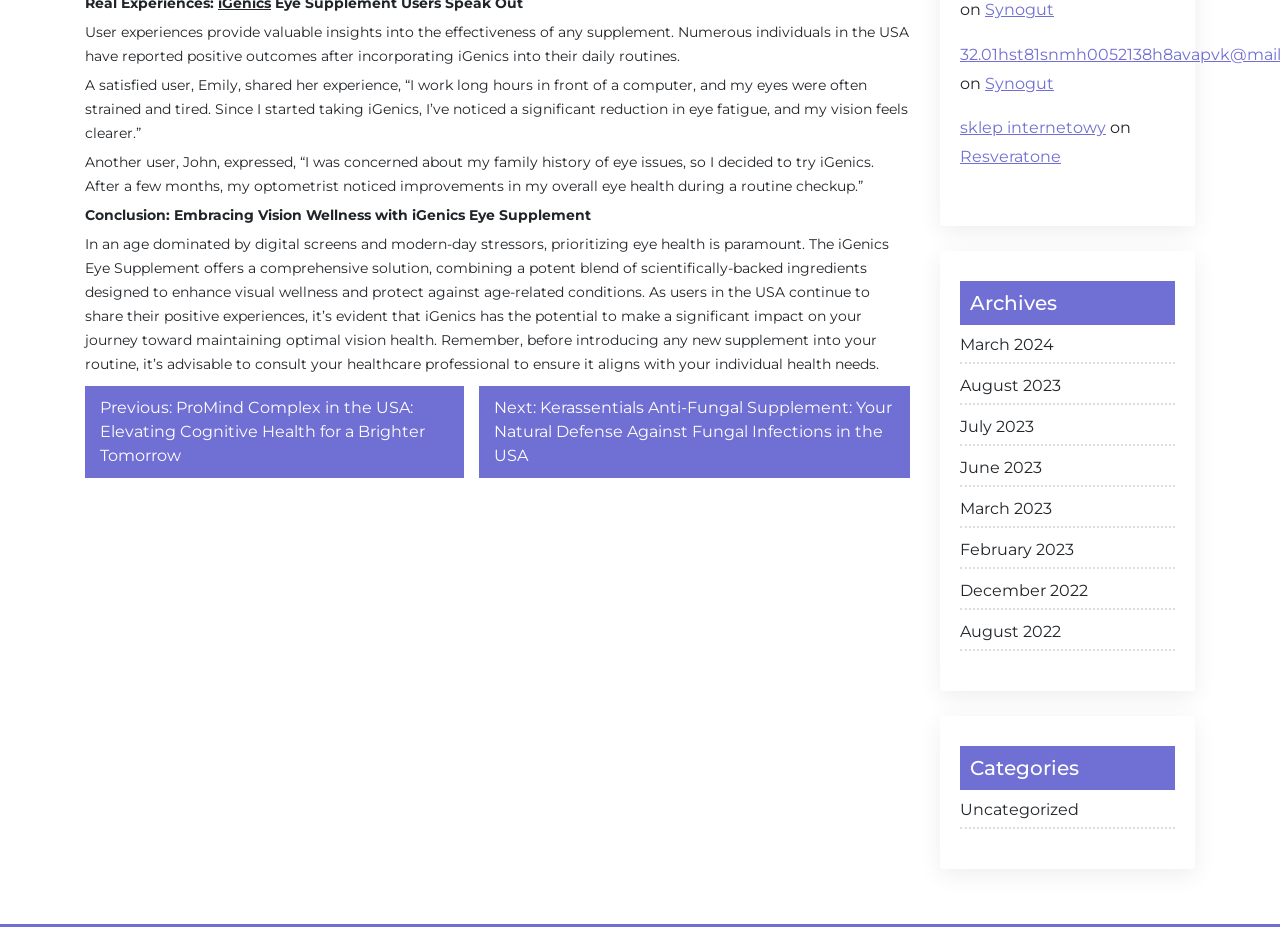Locate the bounding box coordinates of the UI element described by: "Resveratone". Provide the coordinates as four float numbers between 0 and 1, formatted as [left, top, right, bottom].

[0.75, 0.159, 0.829, 0.179]